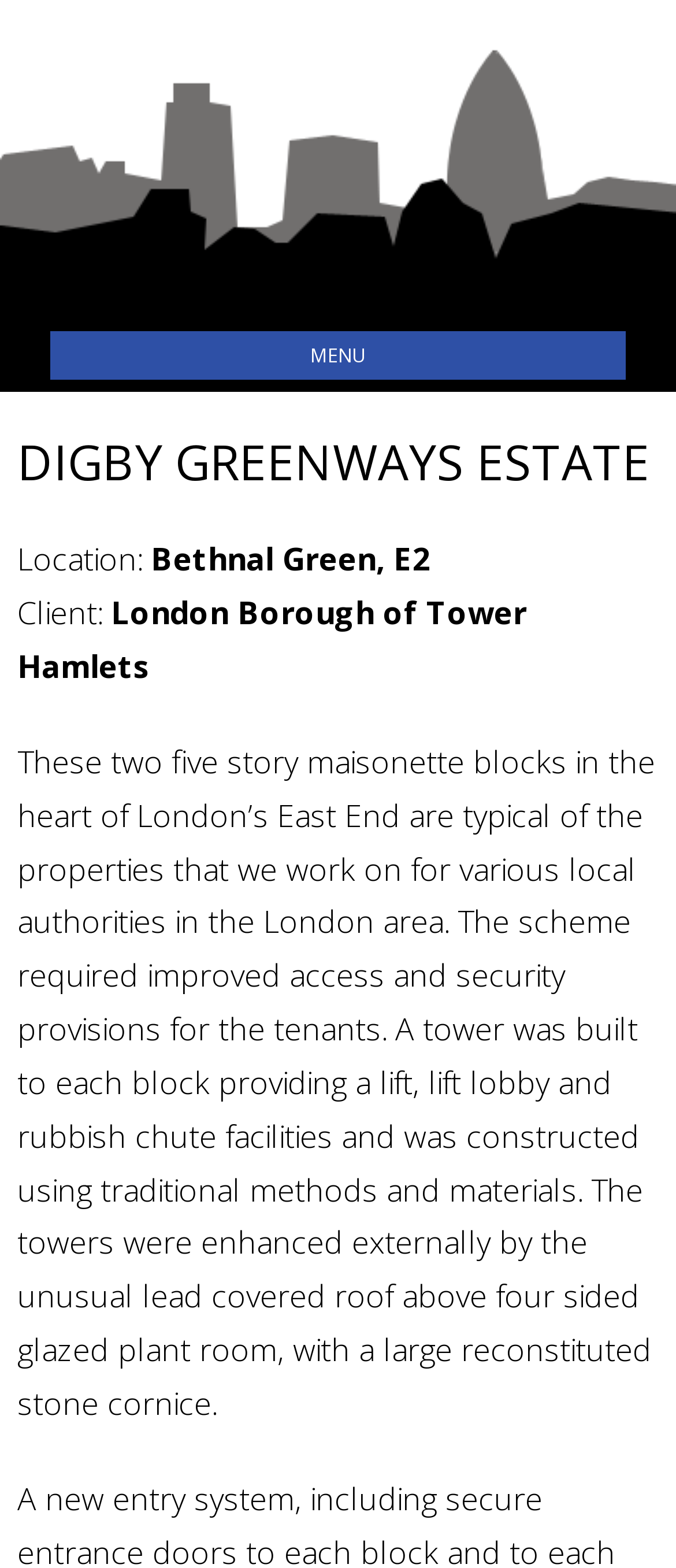Analyze the image and give a detailed response to the question:
What is the purpose of the tower built in each block?

I found the answer by reading the paragraph of text that describes the project, which mentions that the tower was built to provide improved access and security provisions for the tenants, including a lift, lift lobby, and rubbish chute facilities.